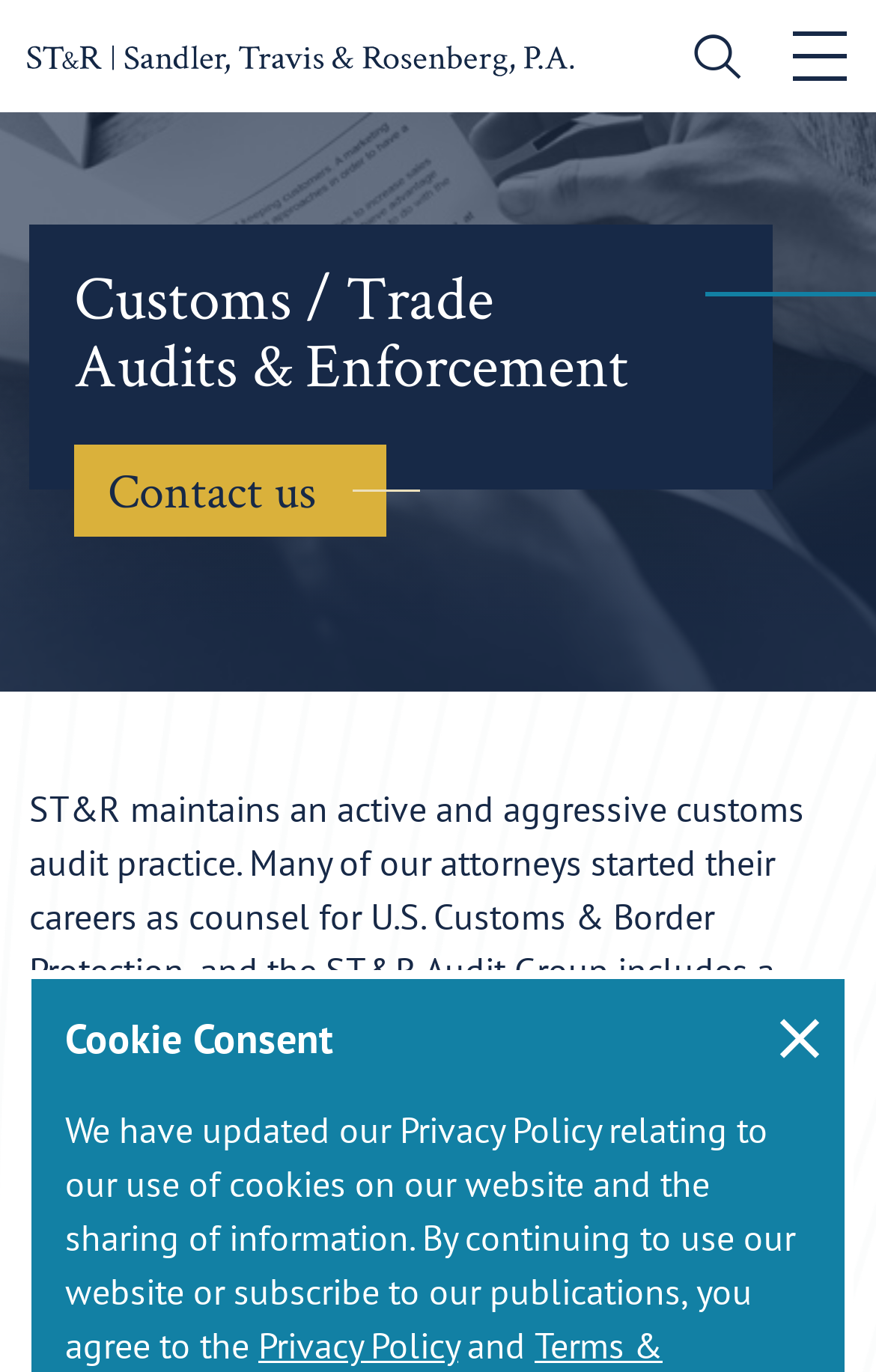What is the purpose of the 'Toggle navigation' button?
By examining the image, provide a one-word or phrase answer.

To expand or collapse the main menu